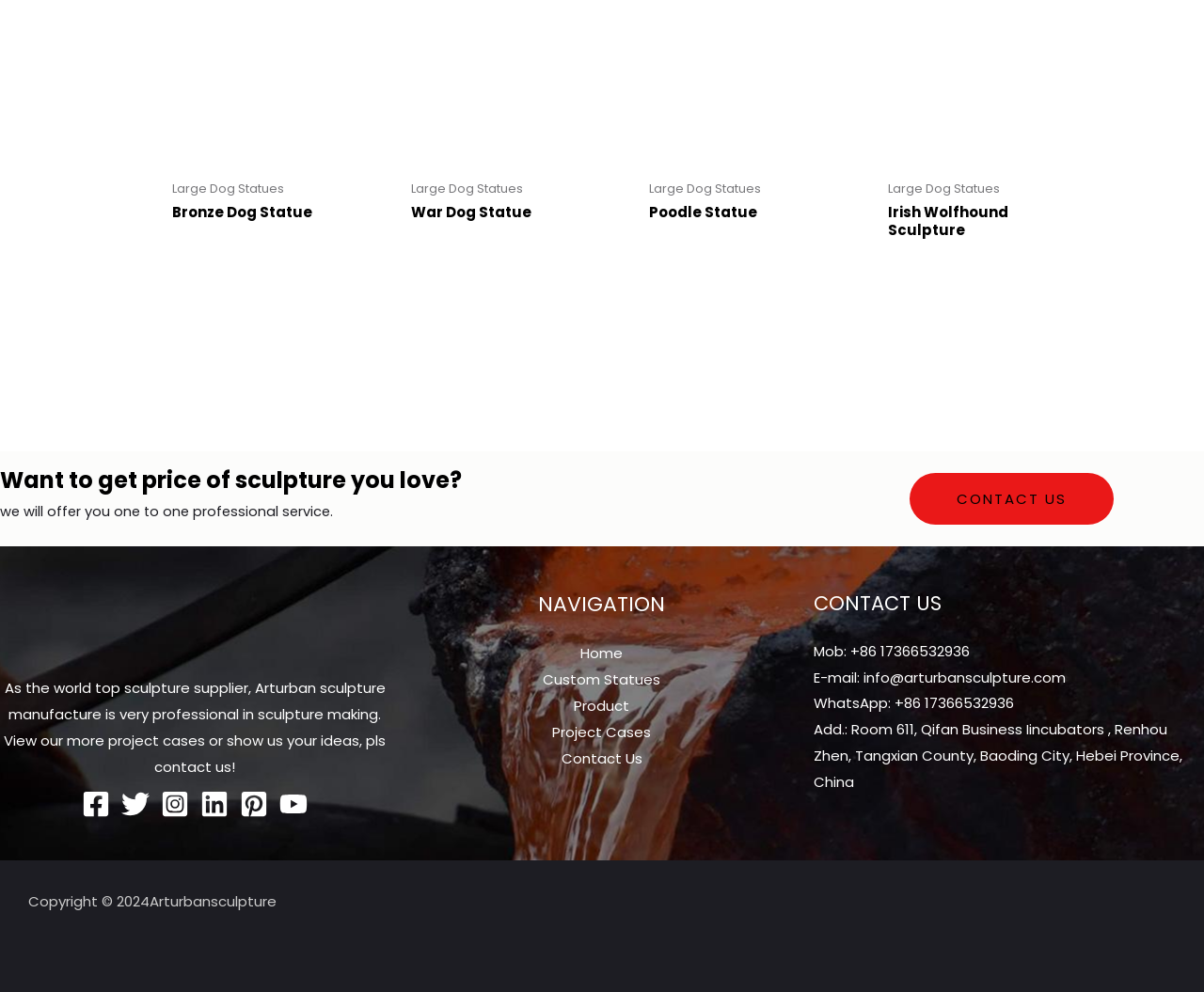Indicate the bounding box coordinates of the clickable region to achieve the following instruction: "check the pricing."

None